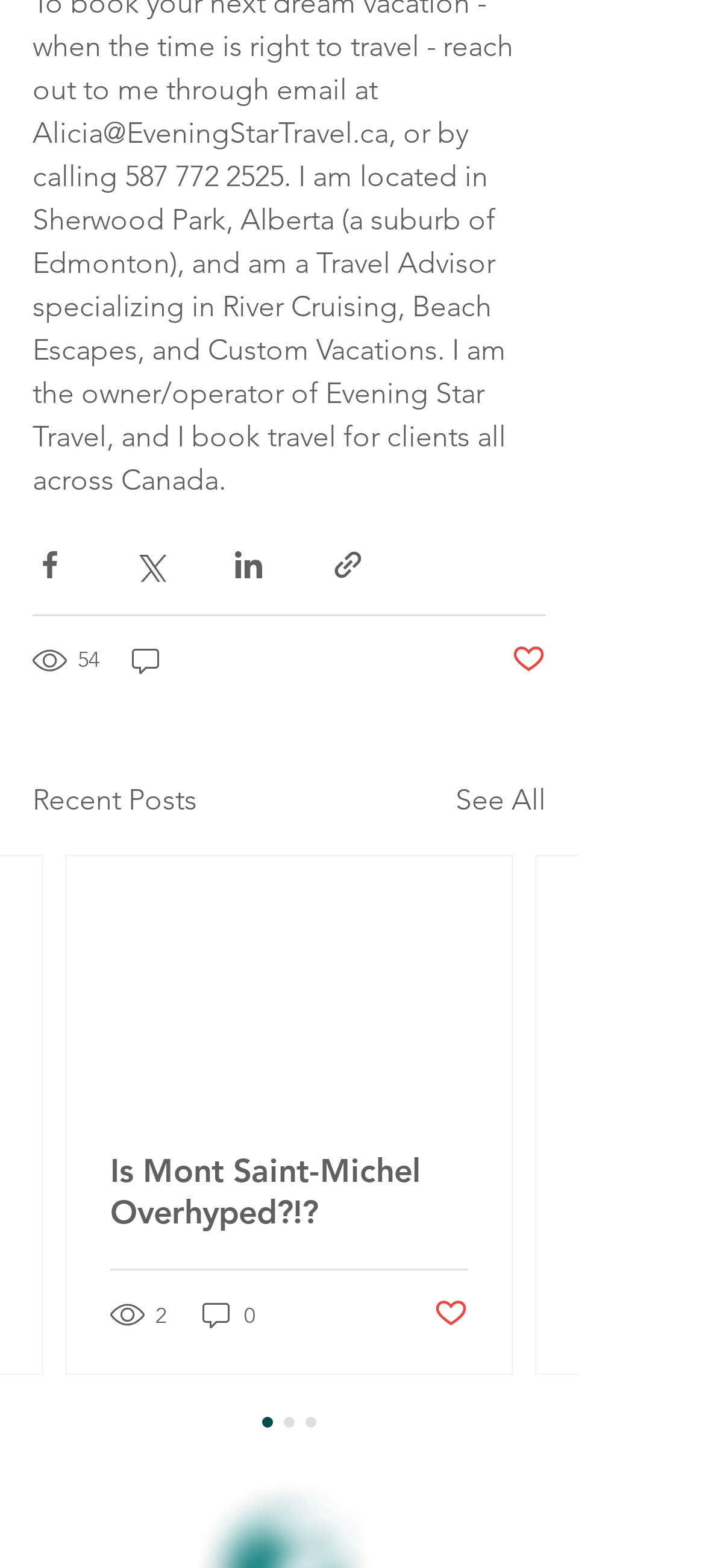Determine the bounding box for the UI element described here: "Chris Schwaar".

None